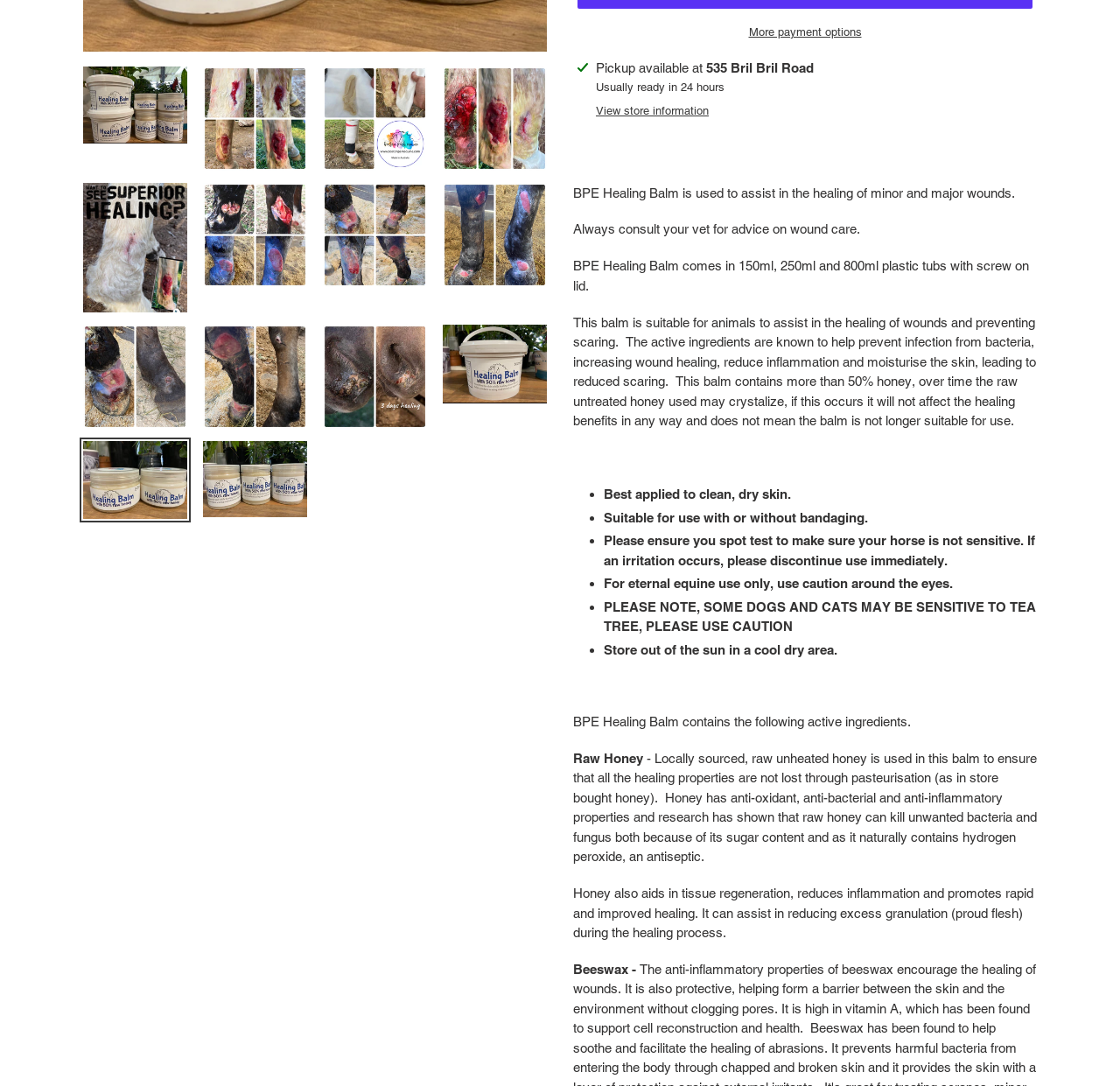Given the webpage screenshot and the description, determine the bounding box coordinates (top-left x, top-left y, bottom-right x, bottom-right y) that define the location of the UI element matching this description: aria-describedby="a11y-external-message"

[0.392, 0.165, 0.491, 0.267]